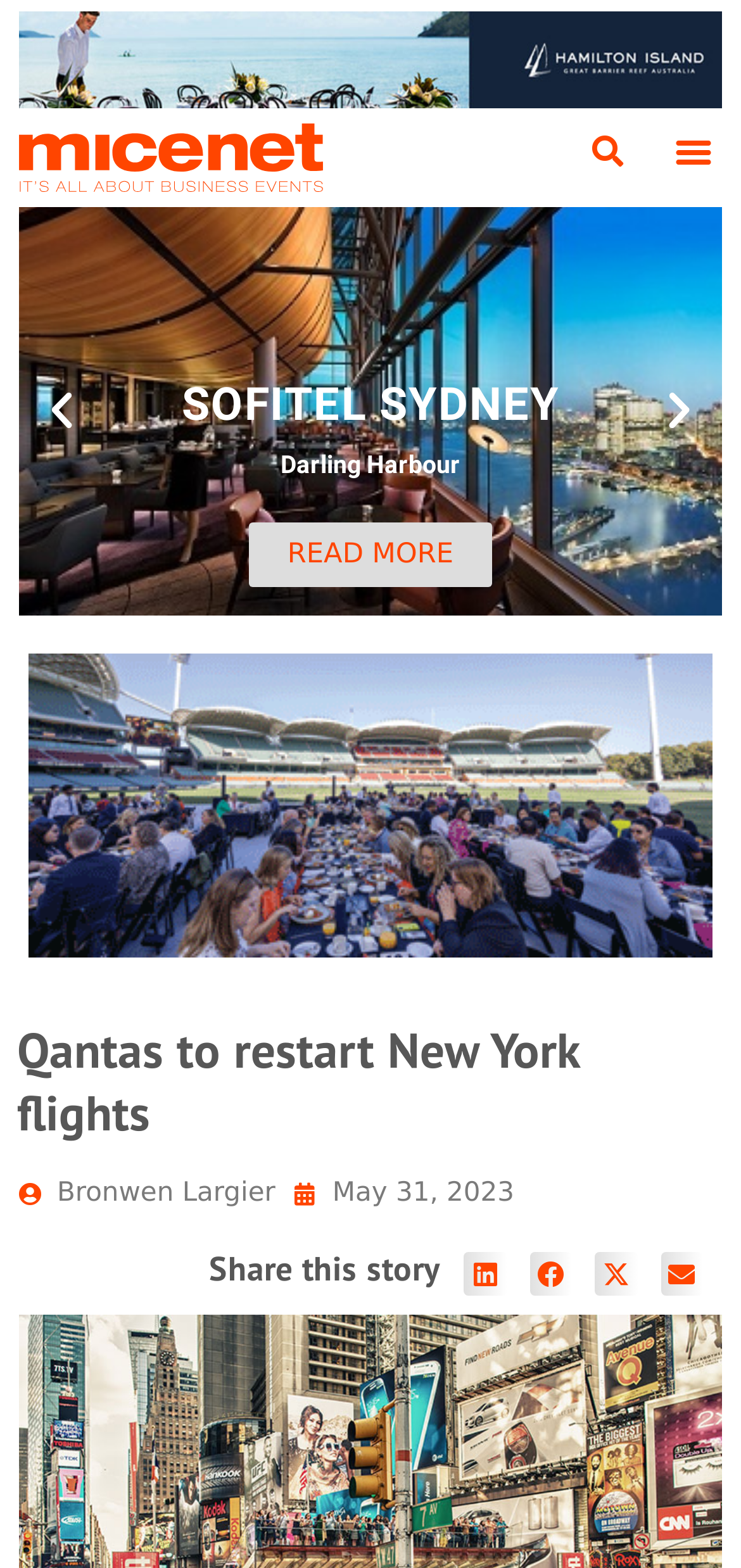Create a full and detailed caption for the entire webpage.

The webpage appears to be a news article about Qantas restarting flights between Sydney and New York. At the top left corner, there is a logo of "micenet" with a link to the website. Next to it, on the top right corner, there is a search bar with a "Search" button. A "Menu Toggle" button is located to the right of the search bar.

Below the top navigation bar, there is a large image that spans the entire width of the page. Above the image, there is a link to "Archive - MH - Hamilton Island" with a small icon. The image is likely a promotional image for a hotel, Sofitel Sydney Darling Harbour, with a "READ MORE" link.

In the middle of the page, there are navigation buttons for a slideshow, with "Previous slide" and "Next slide" buttons. Below the slideshow navigation, there is a heading that reads "Qantas to restart New York flights". The article's author, Bronwen Largier, and the publication date, May 31, 2023, are mentioned below the heading.

The main content of the article is not explicitly described in the accessibility tree, but it is likely to be a news article about Qantas restarting flights between Sydney and New York, as mentioned in the meta description.

At the bottom of the page, there is a section with a heading "Share this story" and four buttons to share the article on LinkedIn, Facebook, Twitter, and via email.